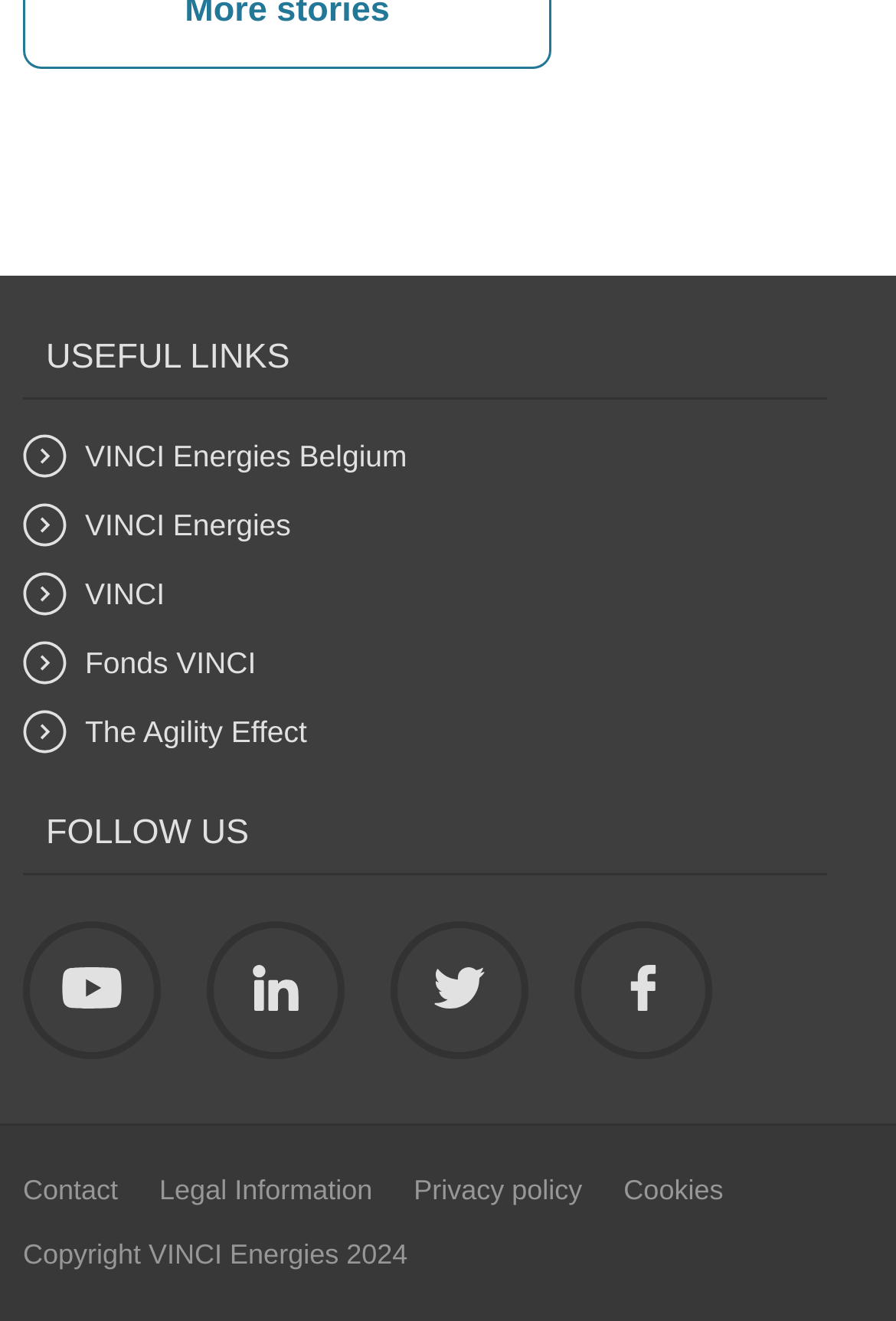Please answer the following question using a single word or phrase: 
How many social media links are there?

4